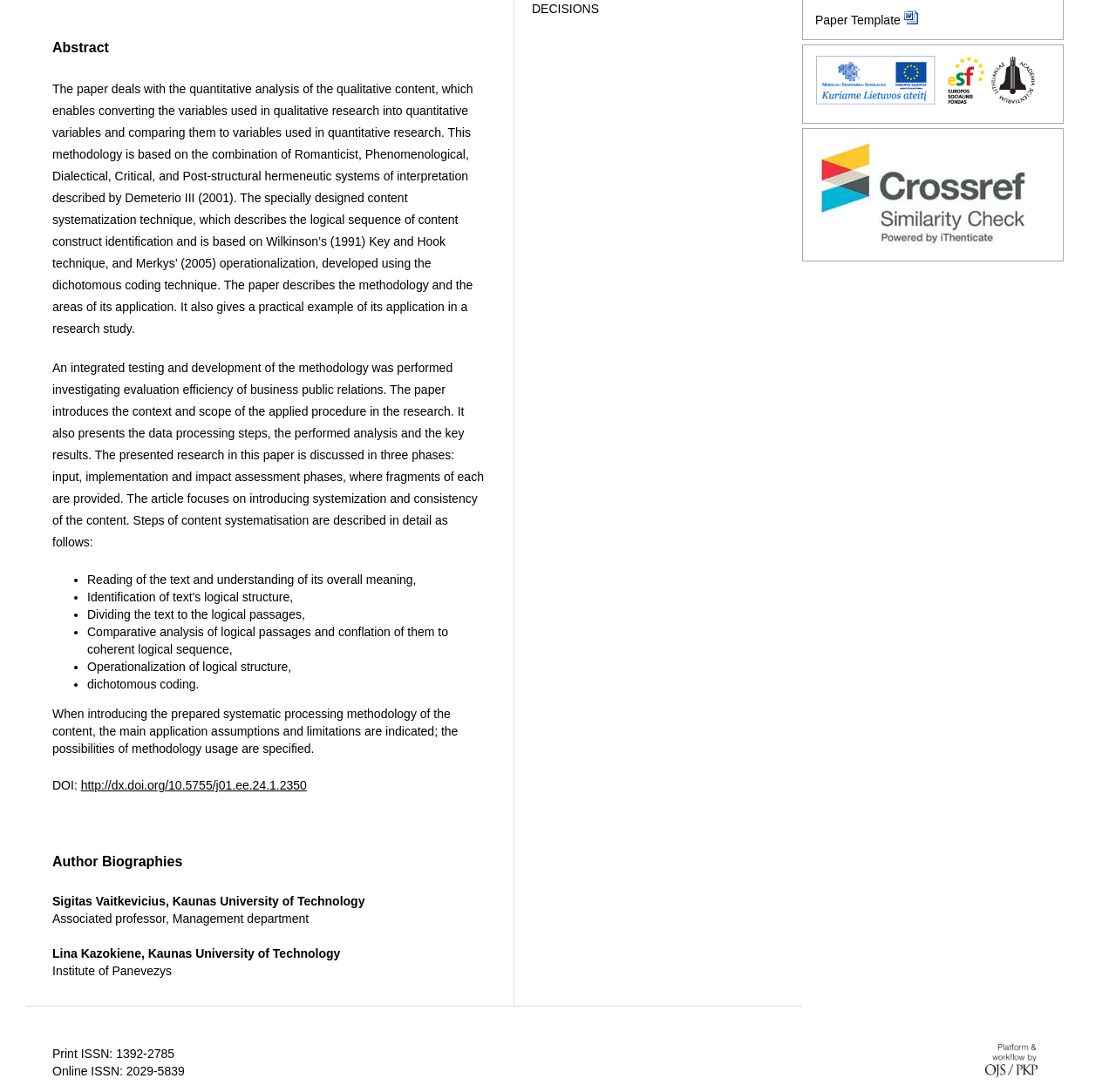Extract the bounding box coordinates for the UI element described as: "DeepSec 2011 Focus: Usable Security".

None